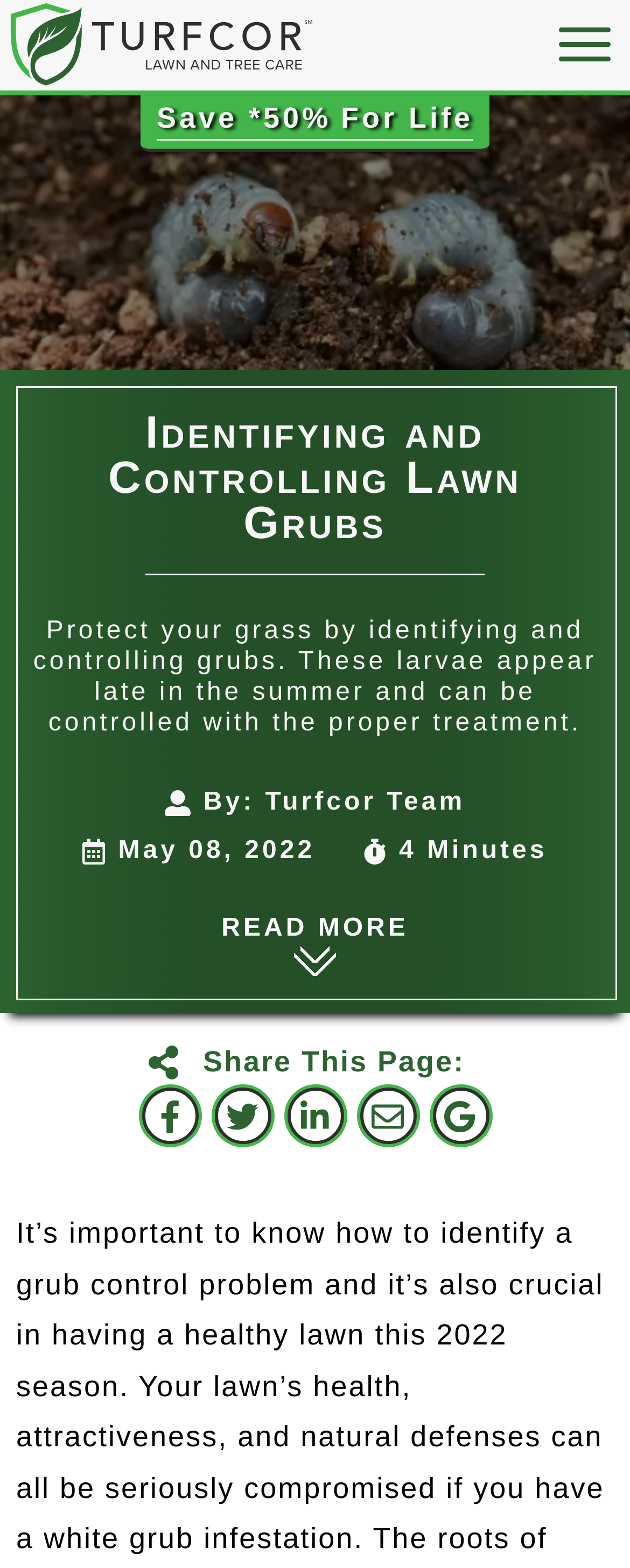Identify the bounding box of the HTML element described as: "Save *50%For Life".

[0.223, 0.061, 0.777, 0.097]